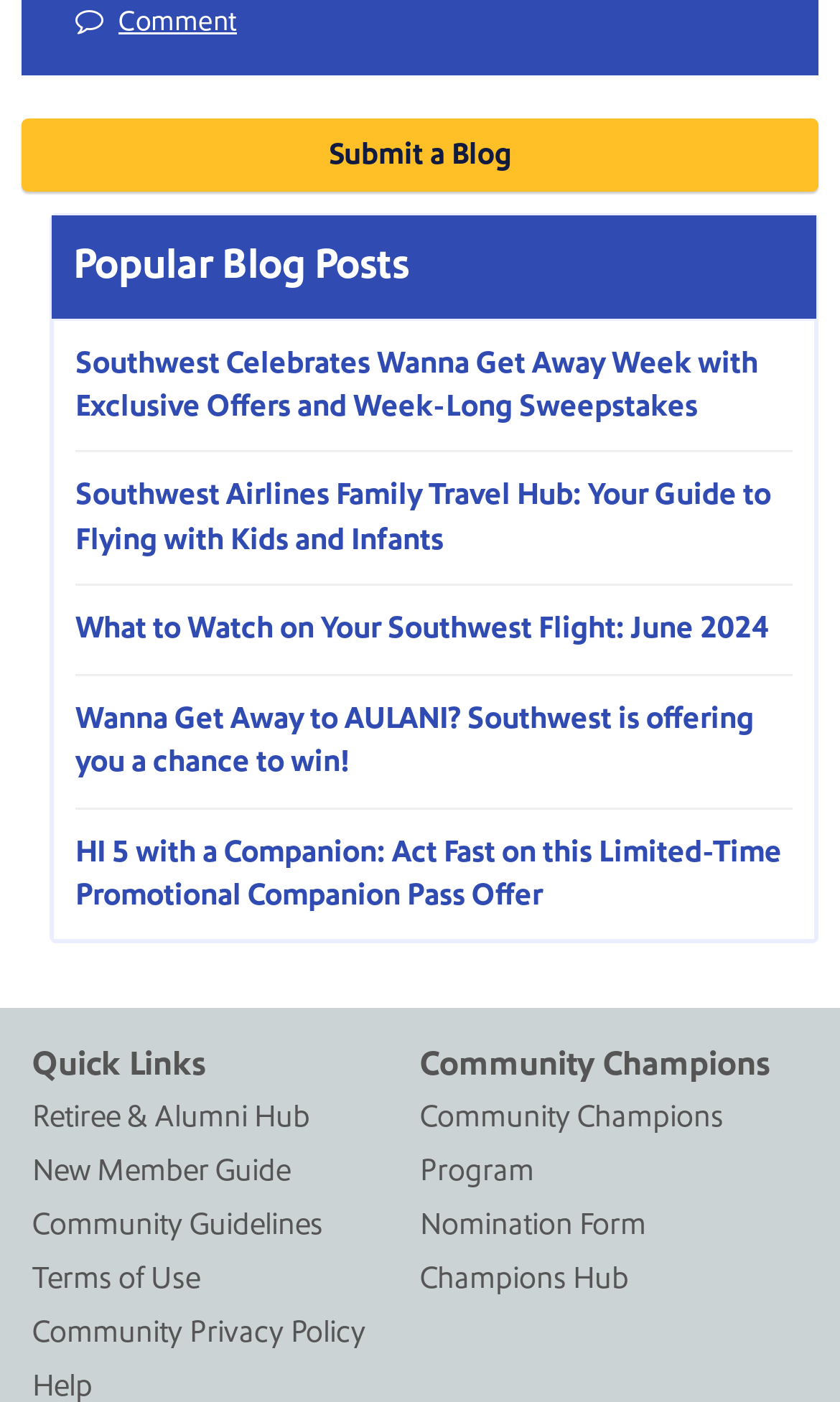Determine the bounding box coordinates of the area to click in order to meet this instruction: "Nominate a Community Champion".

[0.5, 0.859, 0.769, 0.888]